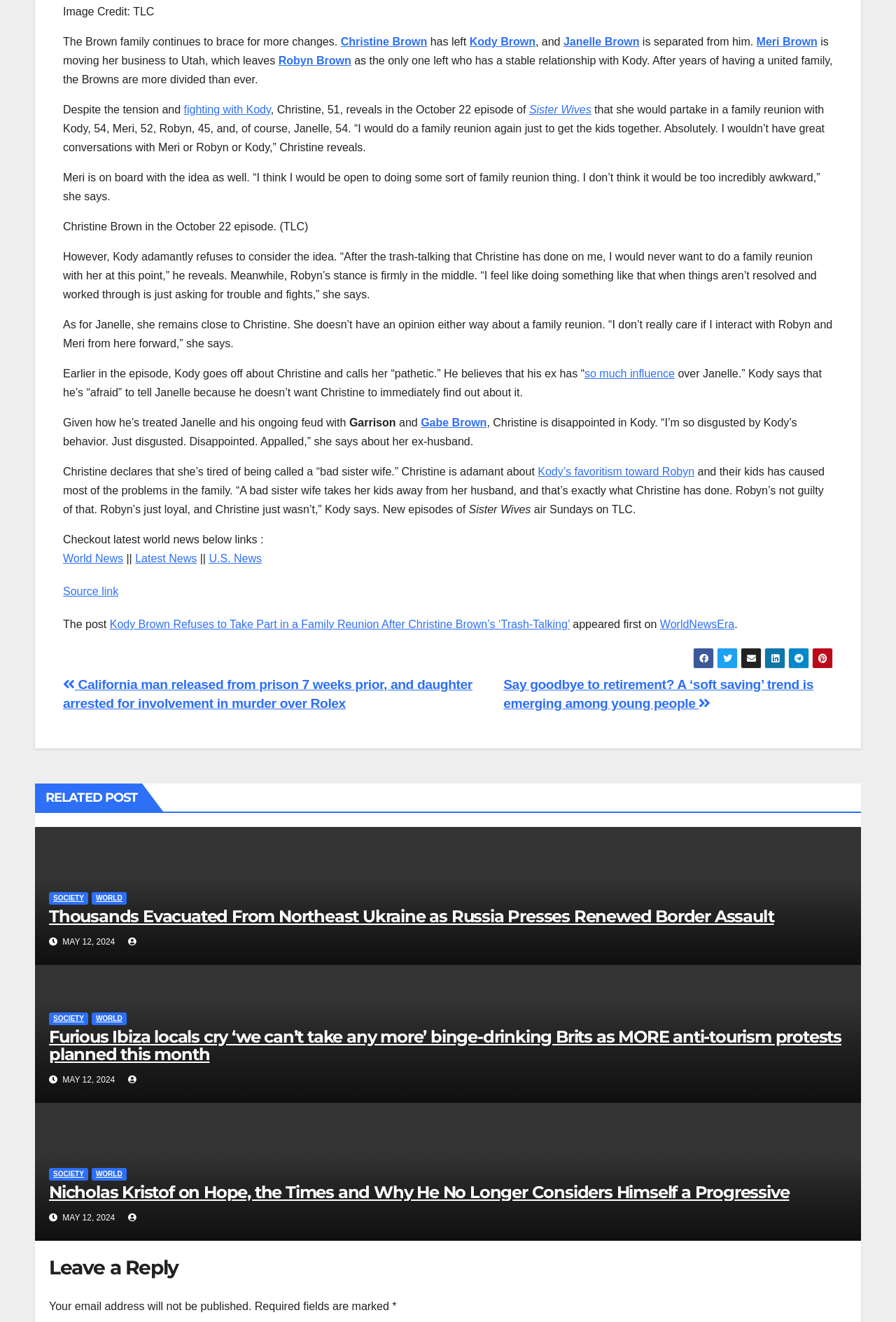Please identify the bounding box coordinates of the clickable region that I should interact with to perform the following instruction: "Check out the latest world news". The coordinates should be expressed as four float numbers between 0 and 1, i.e., [left, top, right, bottom].

[0.07, 0.418, 0.137, 0.427]